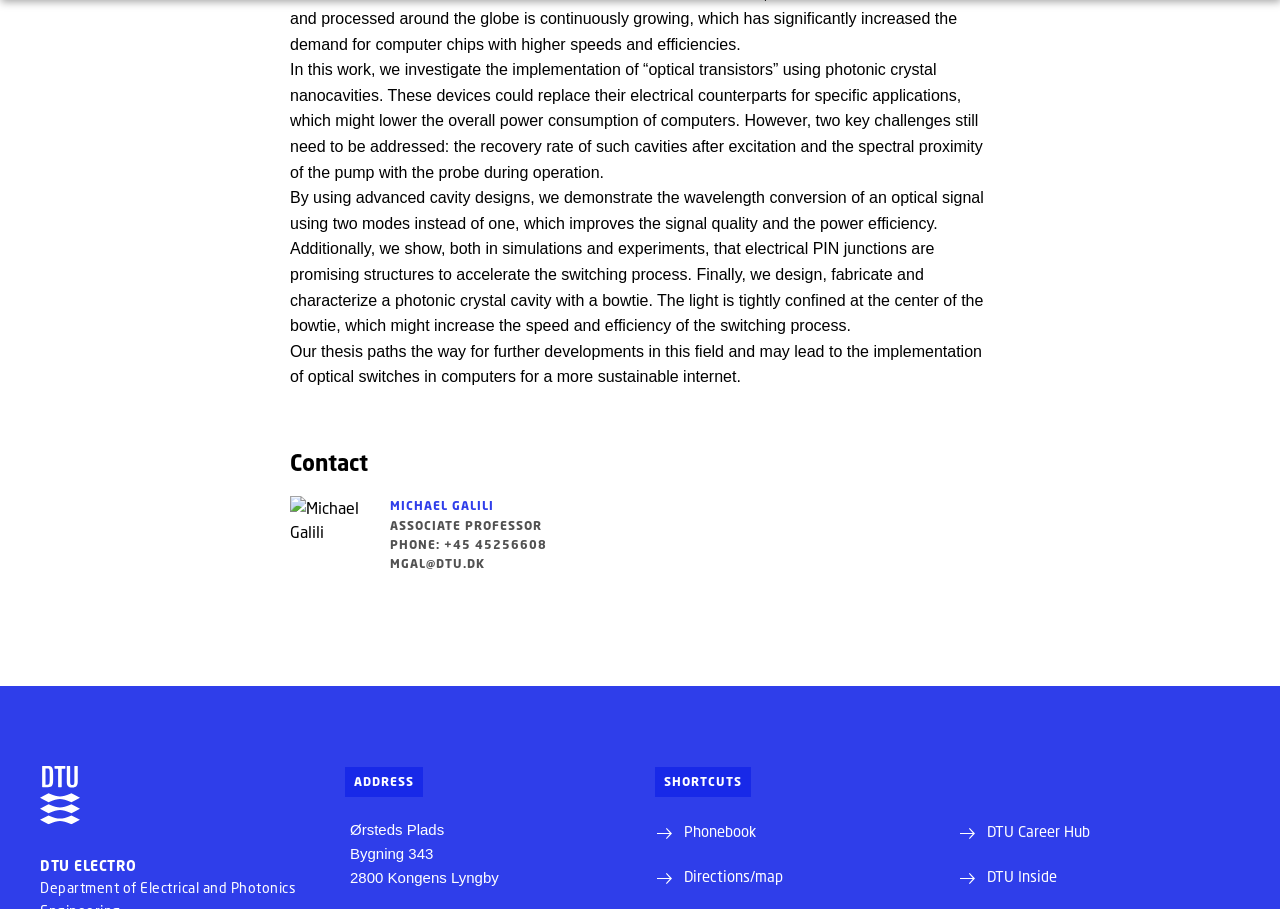Please specify the bounding box coordinates in the format (top-left x, top-left y, bottom-right x, bottom-right y), with all values as floating point numbers between 0 and 1. Identify the bounding box of the UI element described by: mgal@dtu.dk

[0.305, 0.612, 0.379, 0.628]